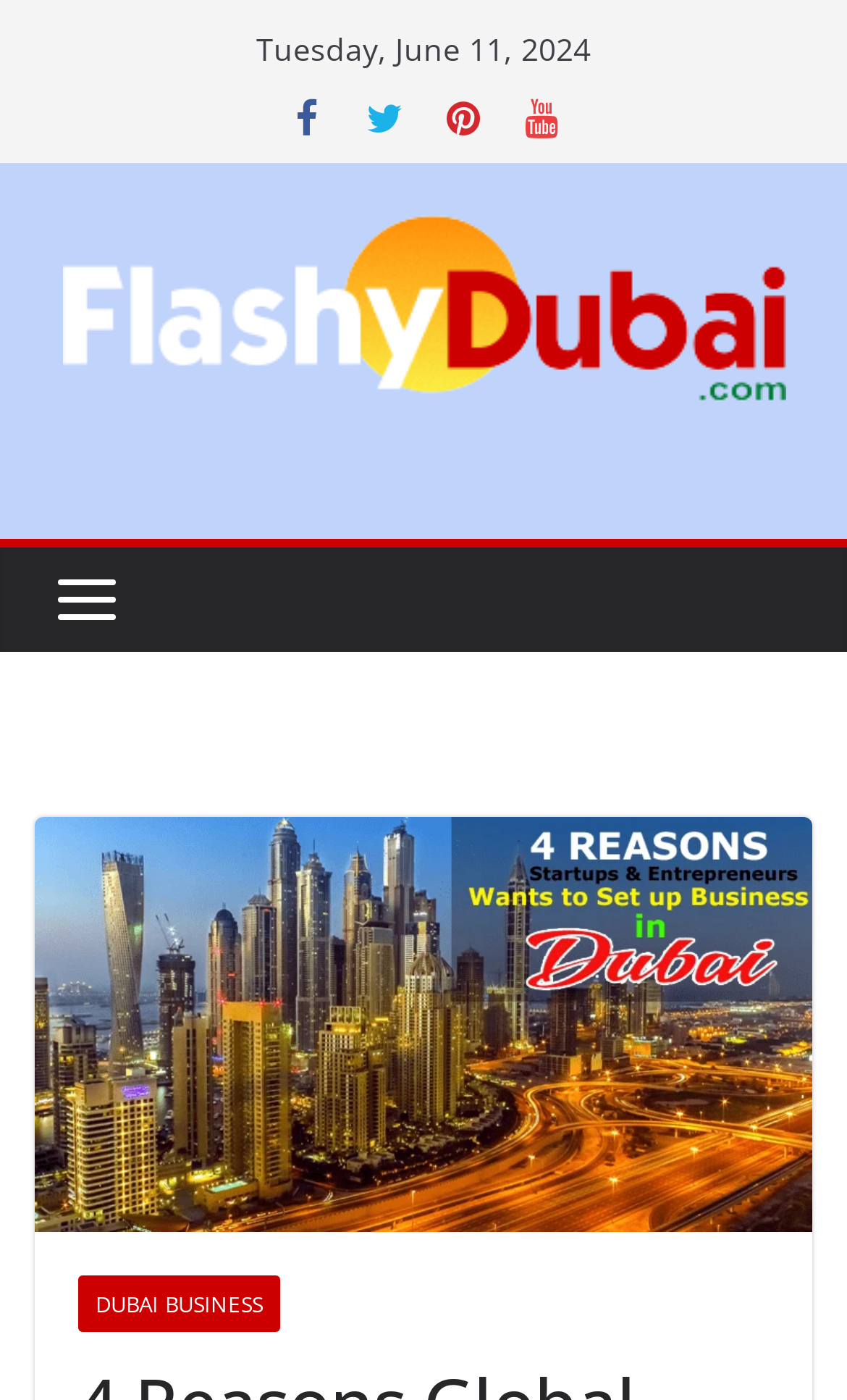Please determine the heading text of this webpage.

4 Reasons Global Startups & Entrepreneurs Wants to Set up Business in Dubai